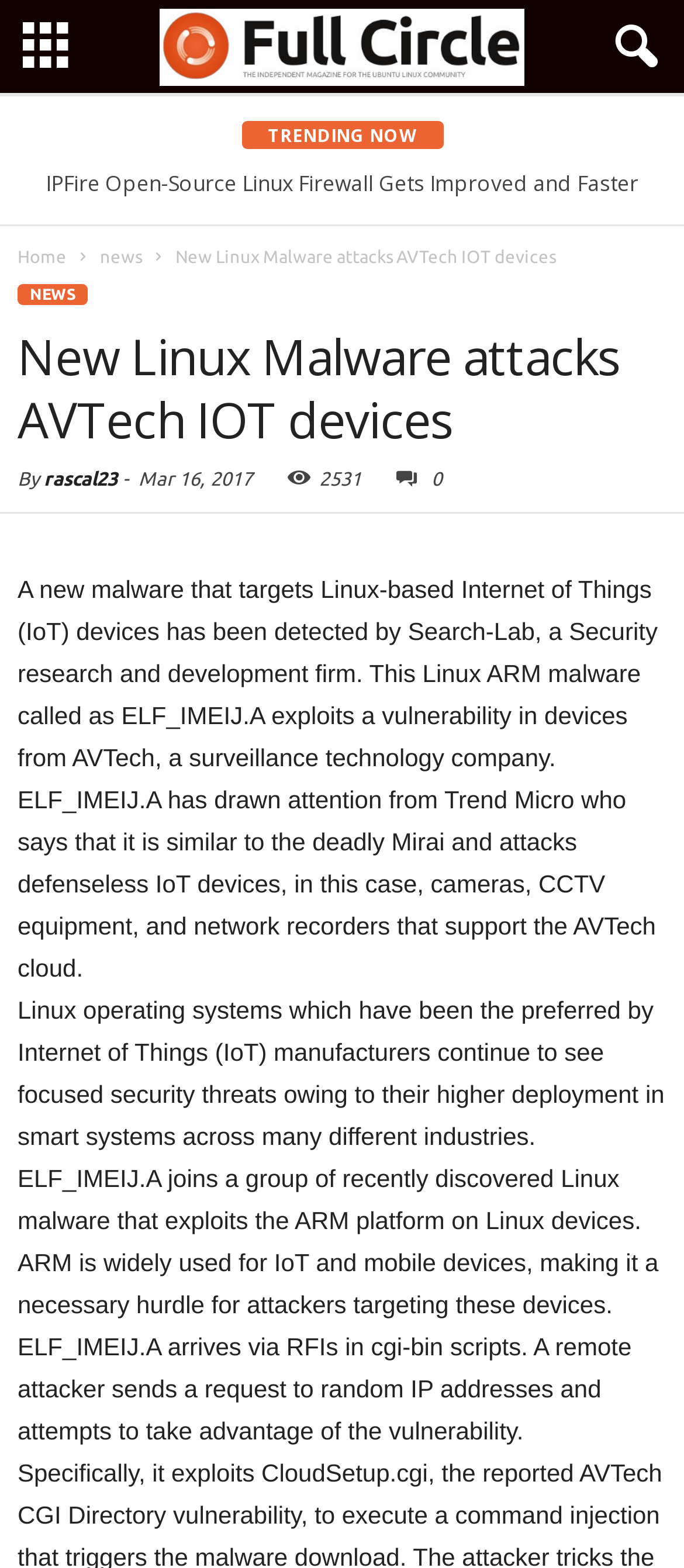What is the platform used by ELF_IMEIJ.A?
Refer to the image and offer an in-depth and detailed answer to the question.

The article states that ELF_IMEIJ.A is a Linux ARM malware, which means it uses the ARM platform on Linux devices, commonly used in IoT and mobile devices.